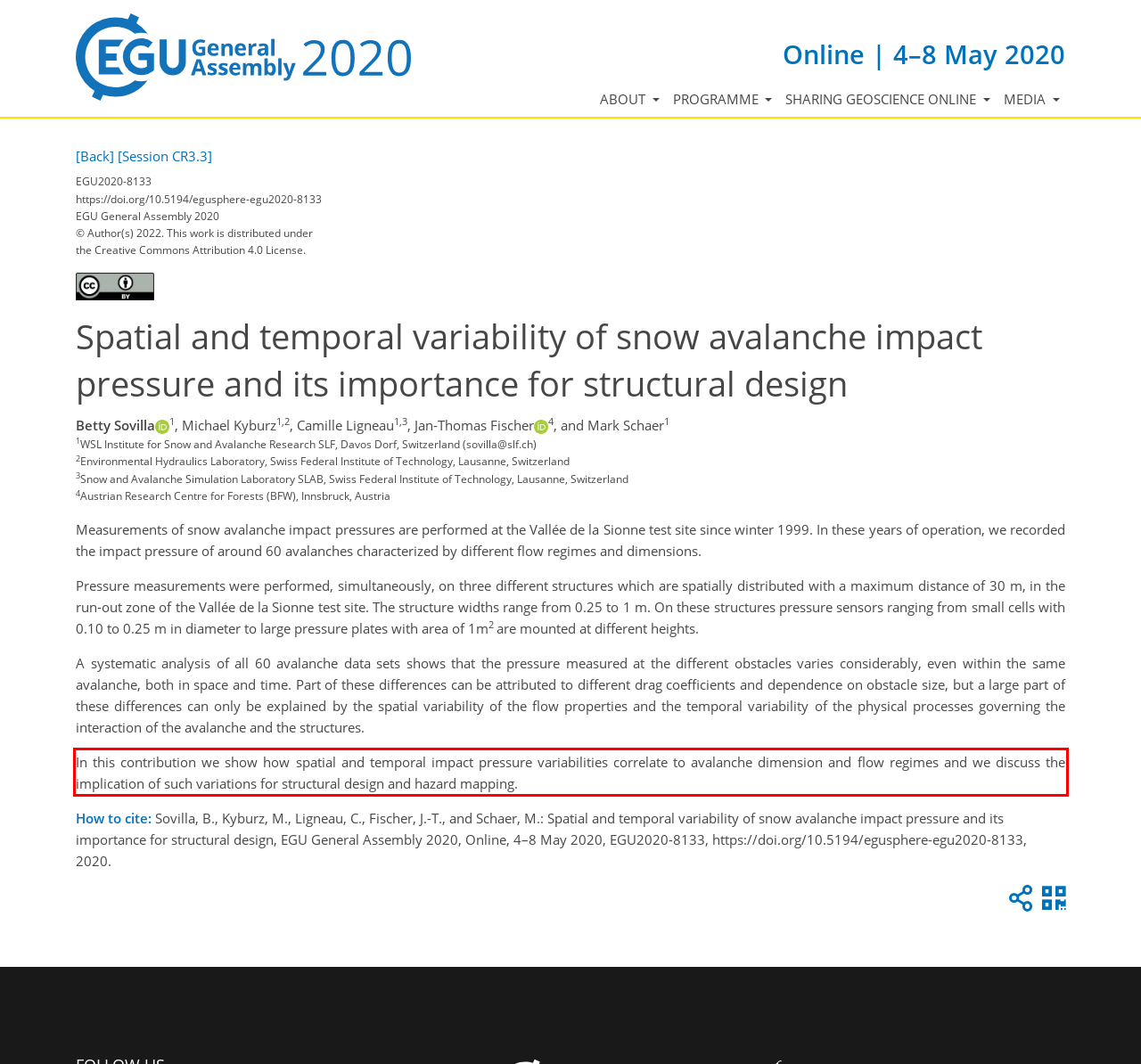You have a webpage screenshot with a red rectangle surrounding a UI element. Extract the text content from within this red bounding box.

In this contribution we show how spatial and temporal impact pressure variabilities correlate to avalanche dimension and flow regimes and we discuss the implication of such variations for structural design and hazard mapping.